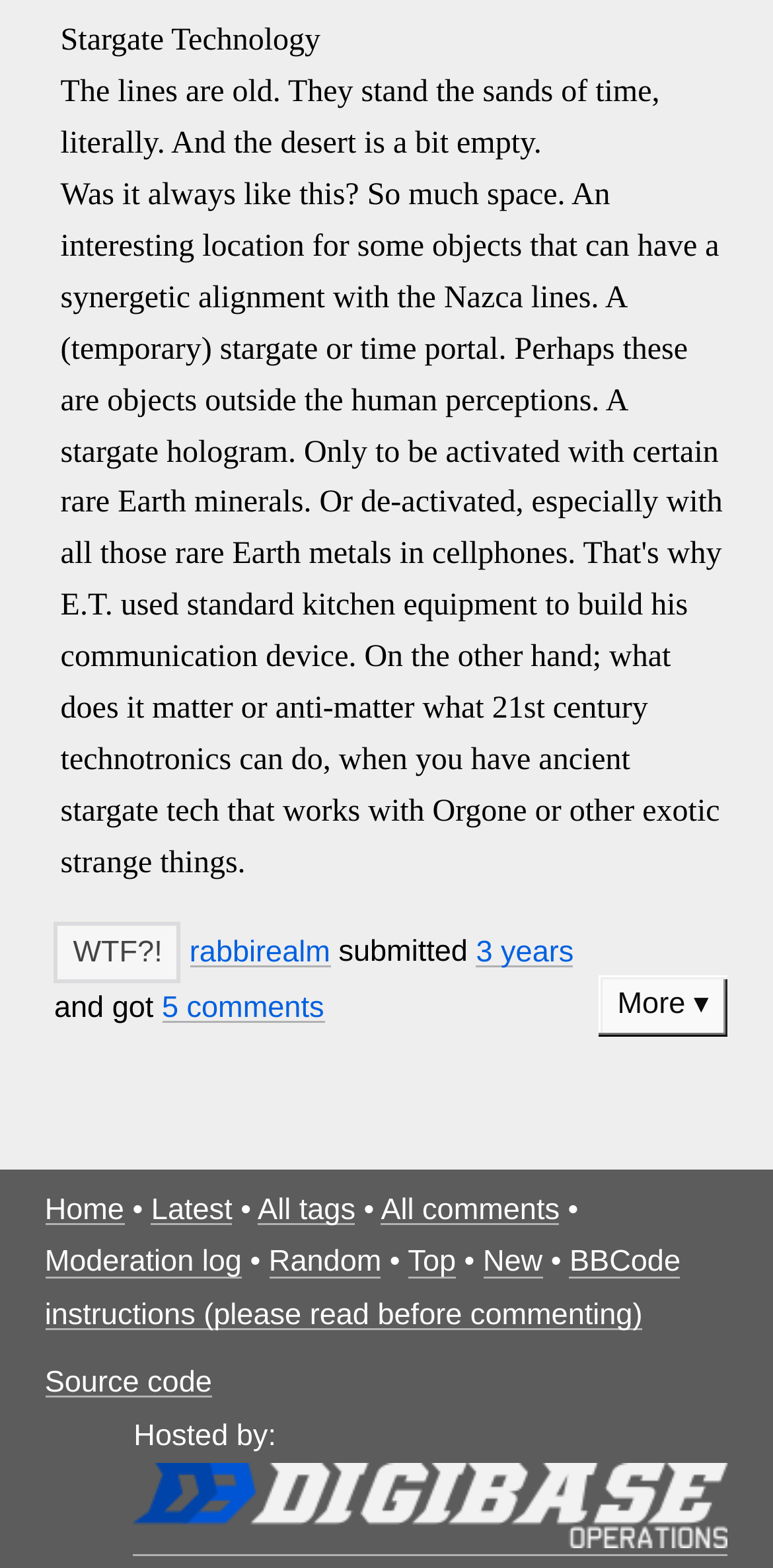What is the text above the footer?
Please provide a single word or phrase based on the screenshot.

The lines are old...